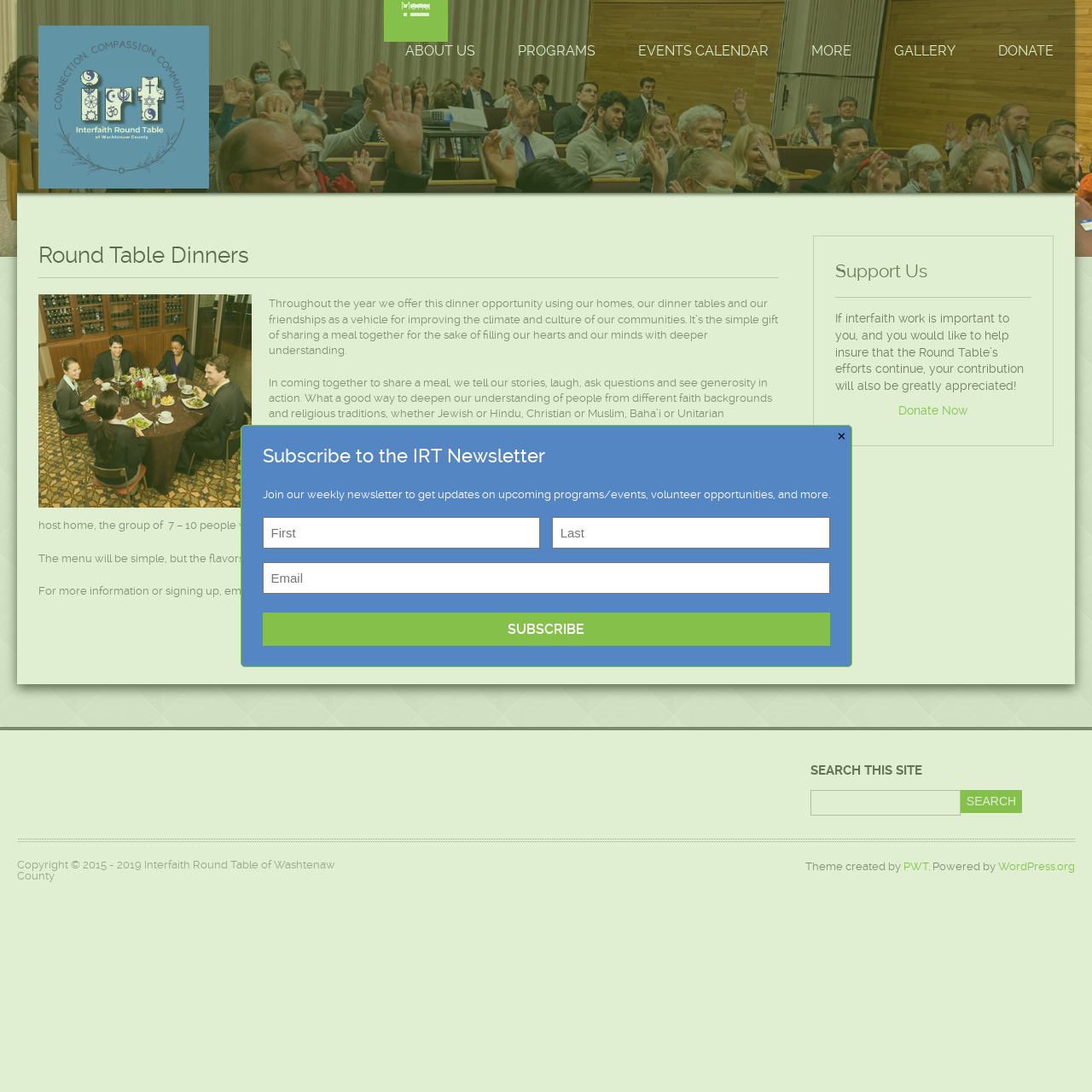Identify the bounding box for the UI element specified in this description: "parent_node: Last name="input_1.6" placeholder="Last"". The coordinates must be four float numbers between 0 and 1, formatted as [left, top, right, bottom].

[0.505, 0.473, 0.76, 0.502]